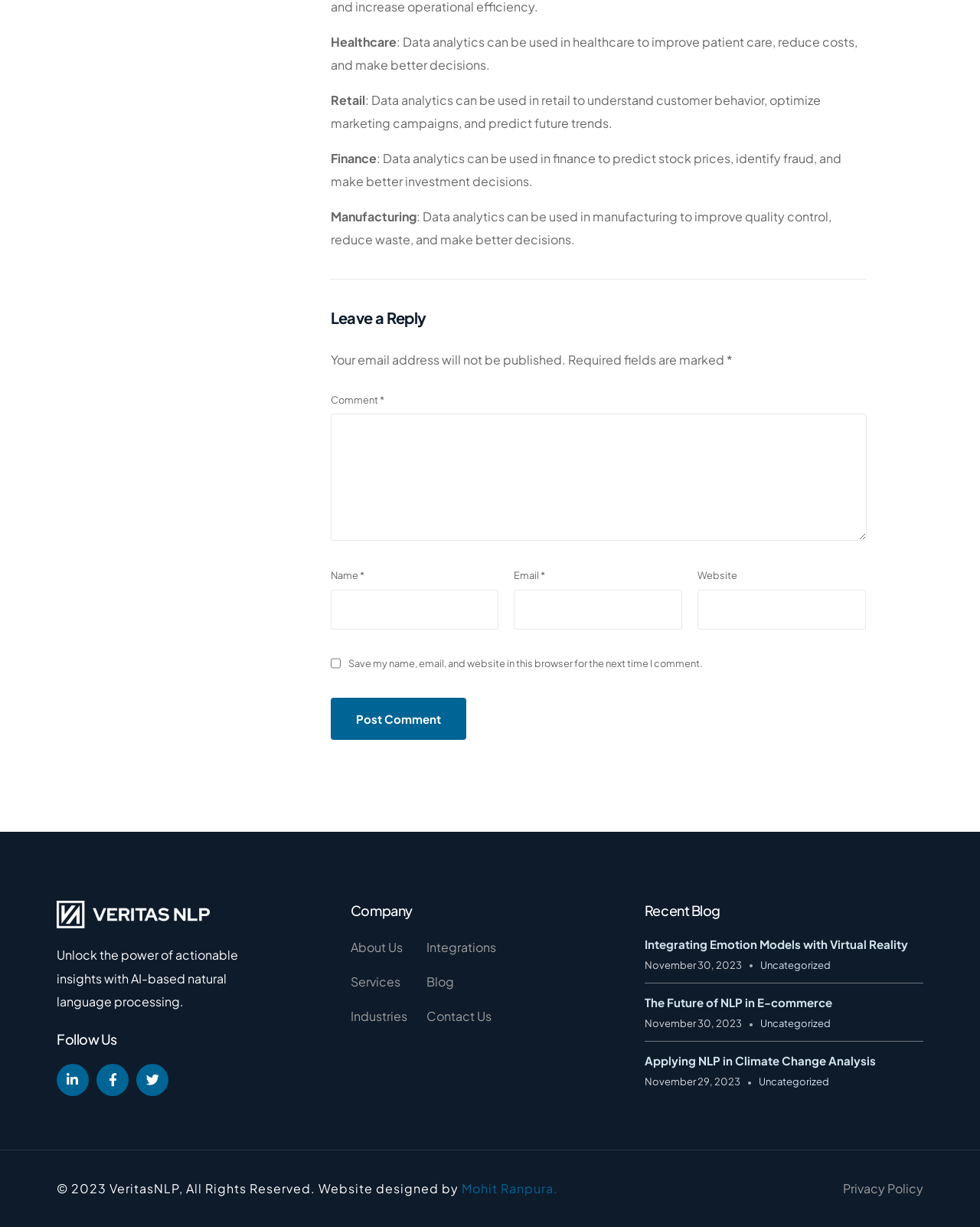Respond with a single word or phrase to the following question:
What is the purpose of the comment section?

To leave a reply